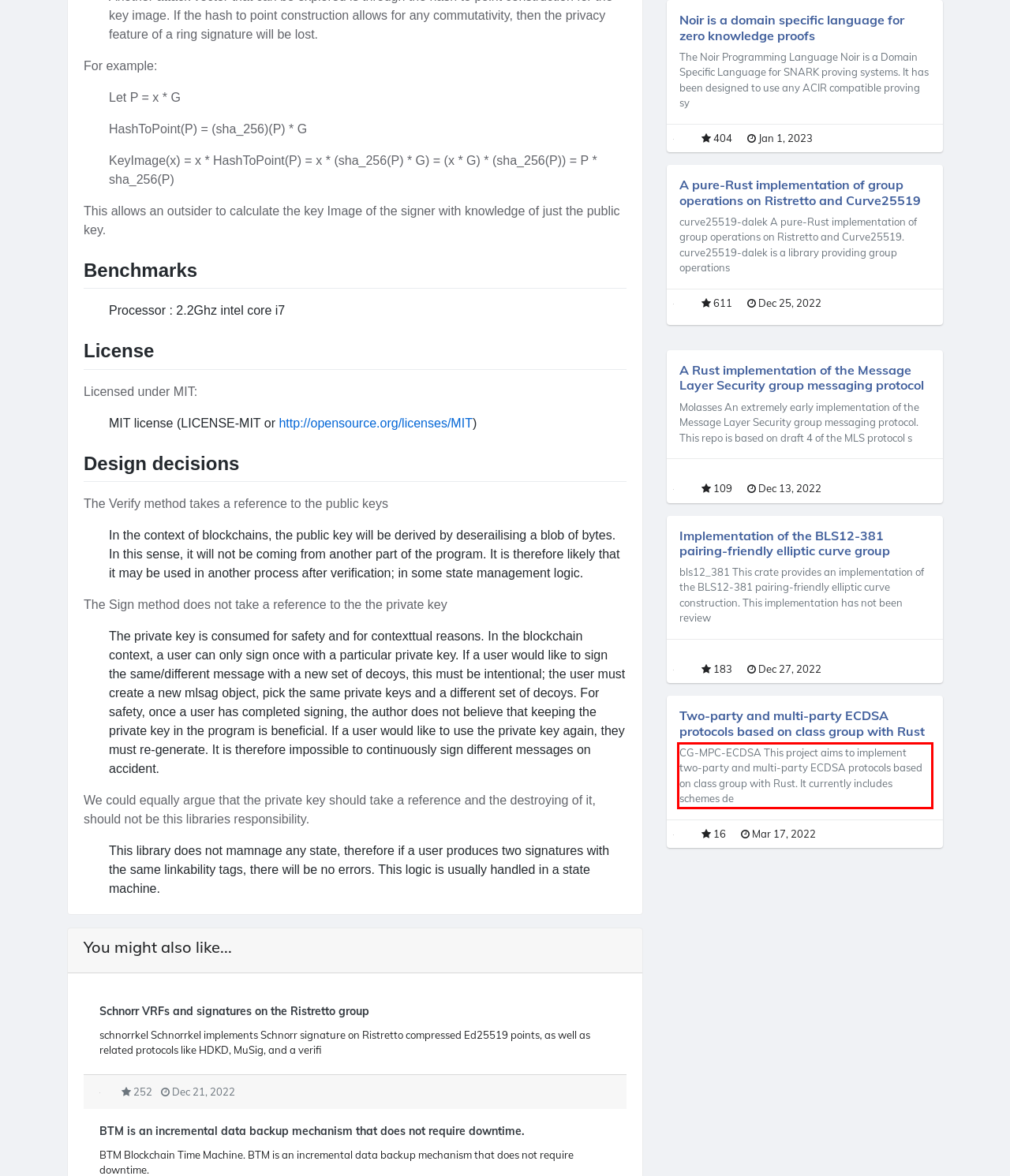Observe the screenshot of the webpage, locate the red bounding box, and extract the text content within it.

CG-MPC-ECDSA This project aims to implement two-party and multi-party ECDSA protocols based on class group with Rust. It currently includes schemes de